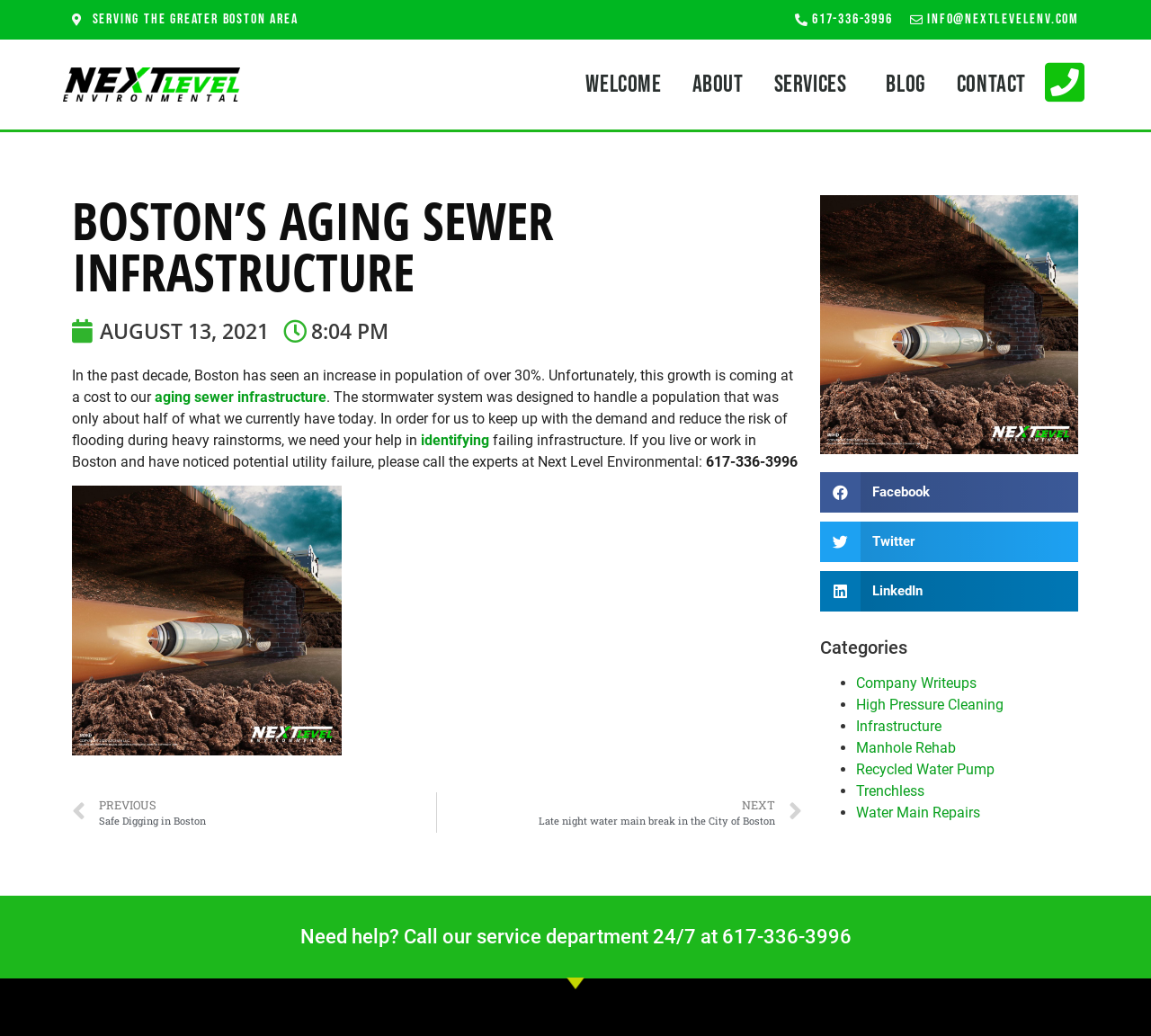Please provide the bounding box coordinates for the UI element as described: "admin". The coordinates must be four floats between 0 and 1, represented as [left, top, right, bottom].

None